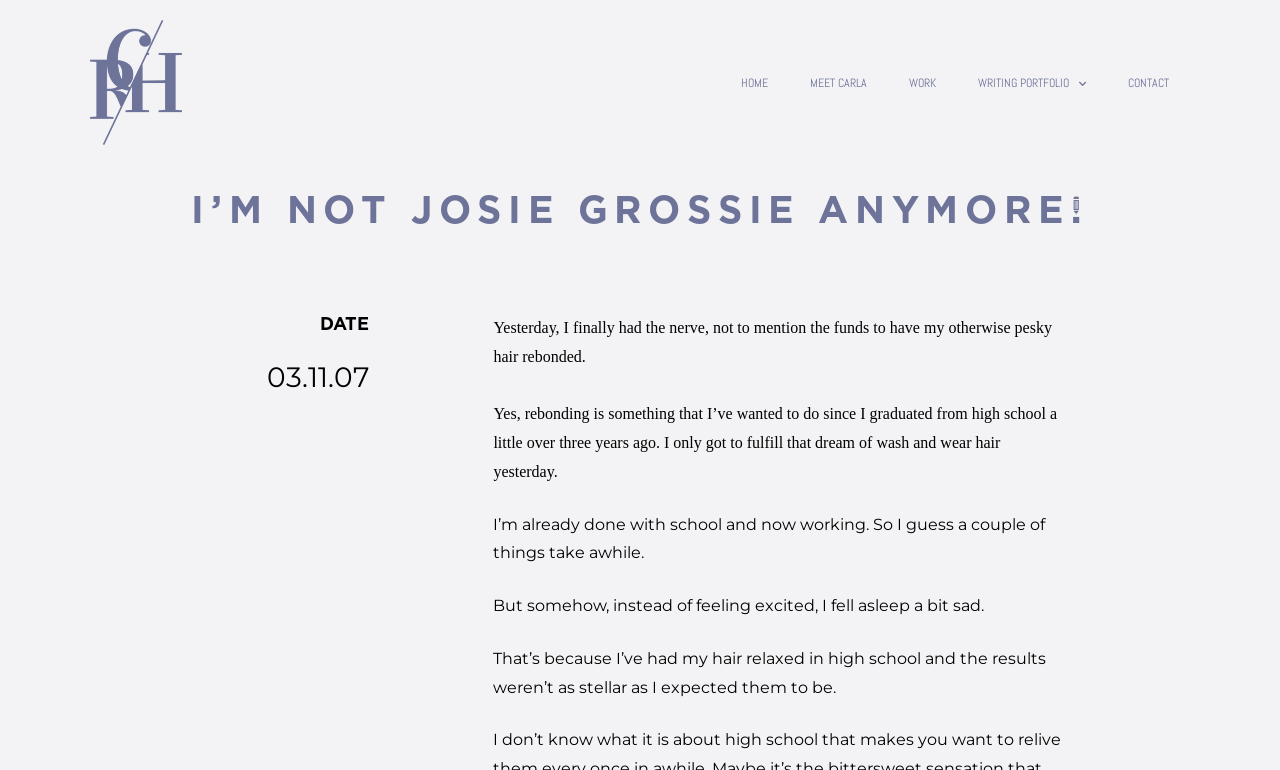Answer the following inquiry with a single word or phrase:
What is the author's current occupation?

Communications Strategist & Publicist